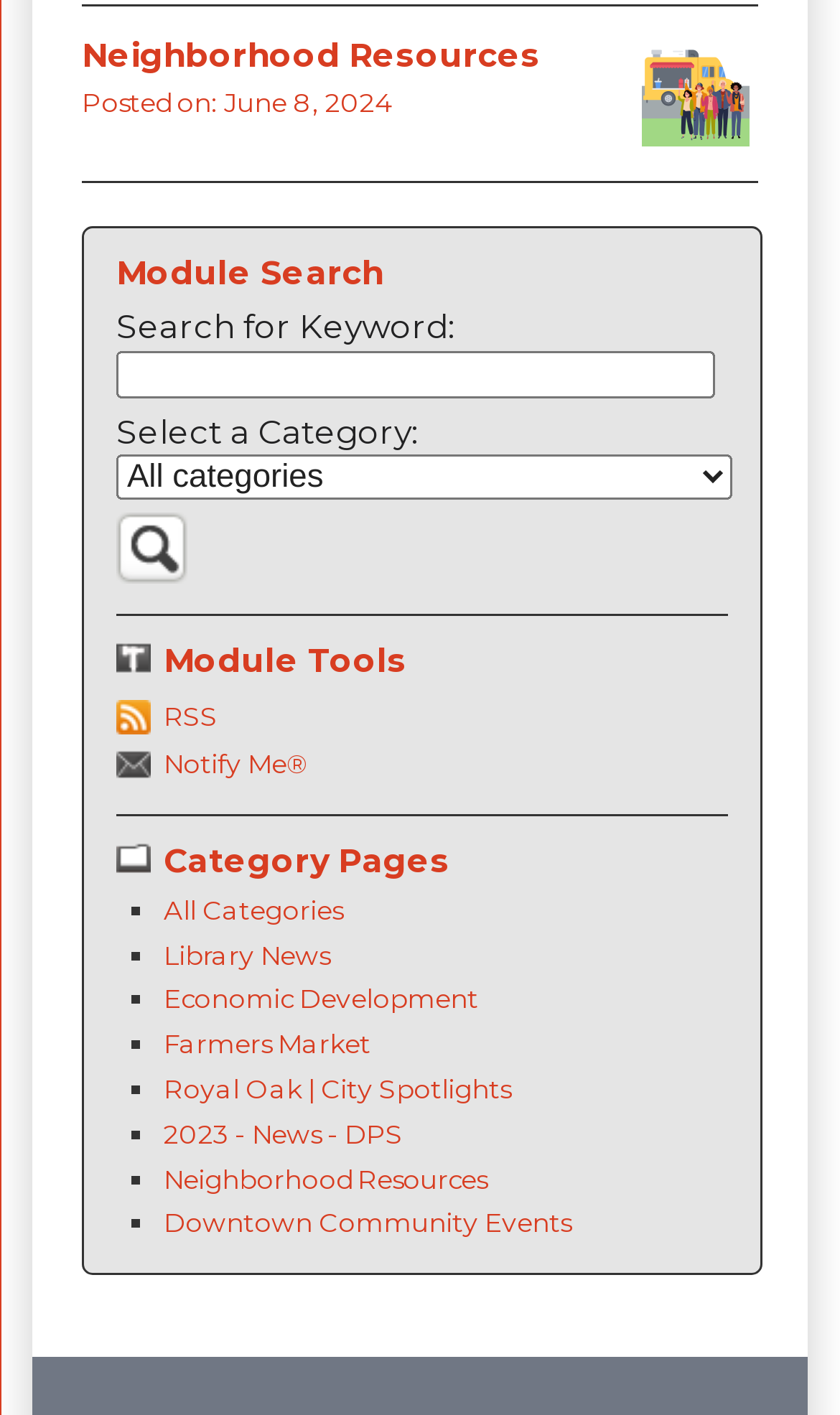Locate the bounding box coordinates of the UI element described by: "All Categories". Provide the coordinates as four float numbers between 0 and 1, formatted as [left, top, right, bottom].

[0.195, 0.631, 0.408, 0.654]